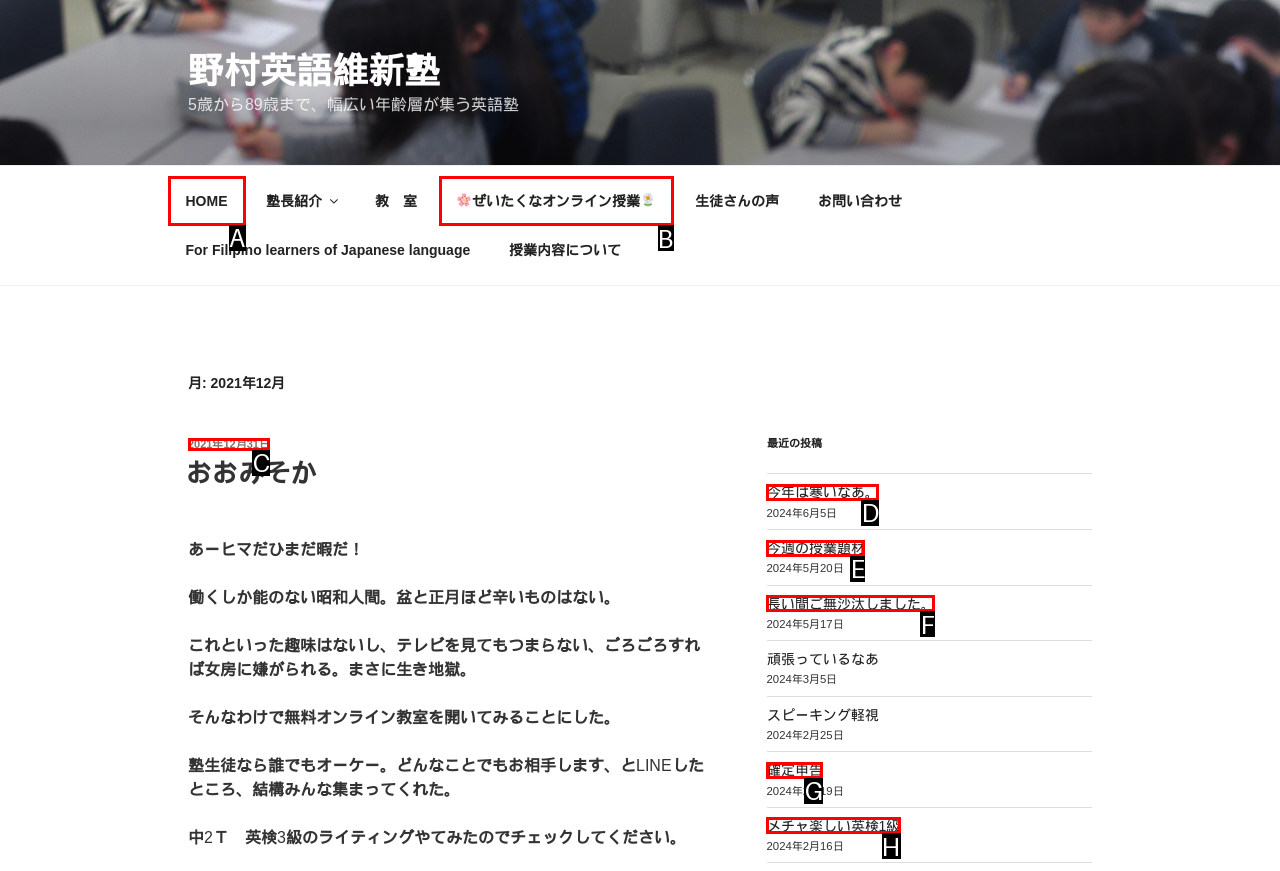Which letter corresponds to the correct option to complete the task: Check the online lesson?
Answer with the letter of the chosen UI element.

B